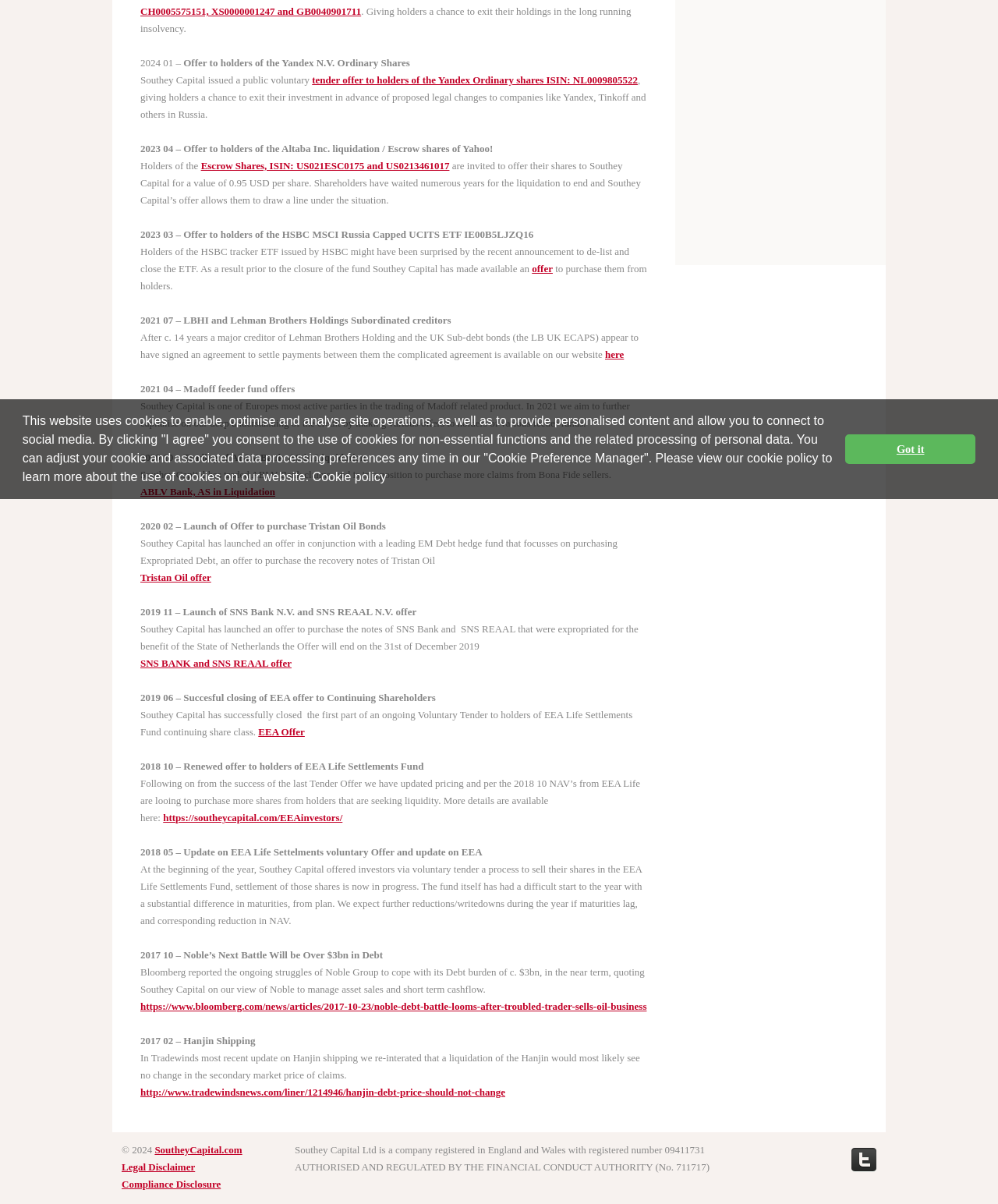Find the bounding box coordinates for the element described here: "Tristan Oil offer".

[0.141, 0.475, 0.212, 0.484]